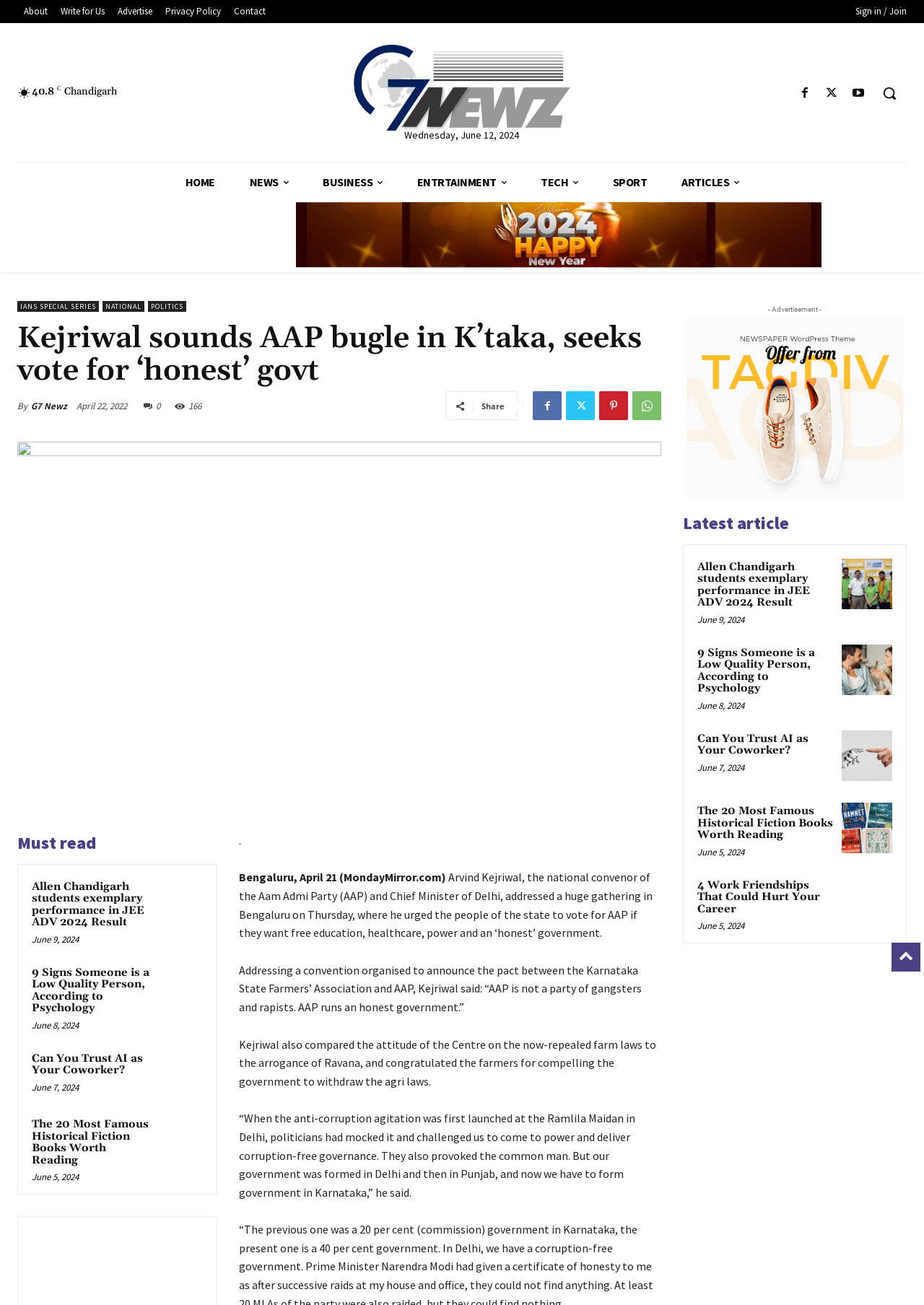What is the comparison made by Arvind Kejriwal in the article?
Based on the screenshot, provide your answer in one word or phrase.

Ravana